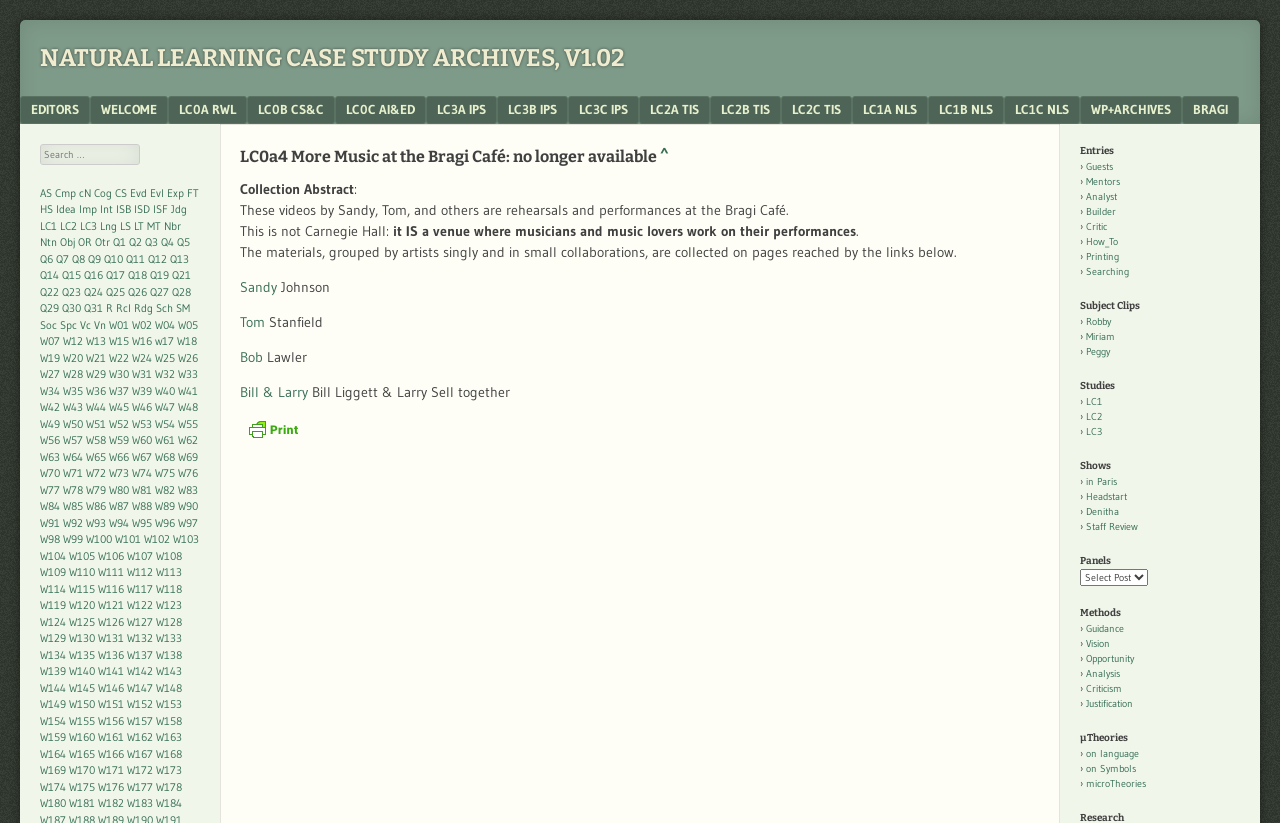Provide a thorough description of this webpage.

This webpage is an archive of natural learning case studies, with a focus on music performances at the Bragi Café. At the top of the page, there is a heading that reads "NATURAL LEARNING CASE STUDY ARCHIVES, V1.02" and a link with the same text. Below this, there is a menu with multiple links, including "EDITORS", "WELCOME", and several others.

The main content of the page is an article with a heading that reads "LC0a4 More Music at the Bragi Café: no longer available ^". This heading has a link with a caret symbol (^) at the end. Below the heading, there is a collection abstract that describes the content of the page, which includes videos of rehearsals and performances at the Bragi Café by musicians Sandy, Tom, and others.

The page then lists the names of the musicians, with links to their respective pages. There is also a link to "Print Friendly, PDF & Email" with an accompanying image.

On the left side of the page, there is a search bar with a label that reads "Search". Below the search bar, there are multiple links to various categories, including "AS", "Cmp", "cN", and many others. These links are arranged in a vertical list and take up a significant portion of the left side of the page.

Overall, the page appears to be a repository of music performances and related content, with a focus on the Bragi Café and the musicians who have performed there.